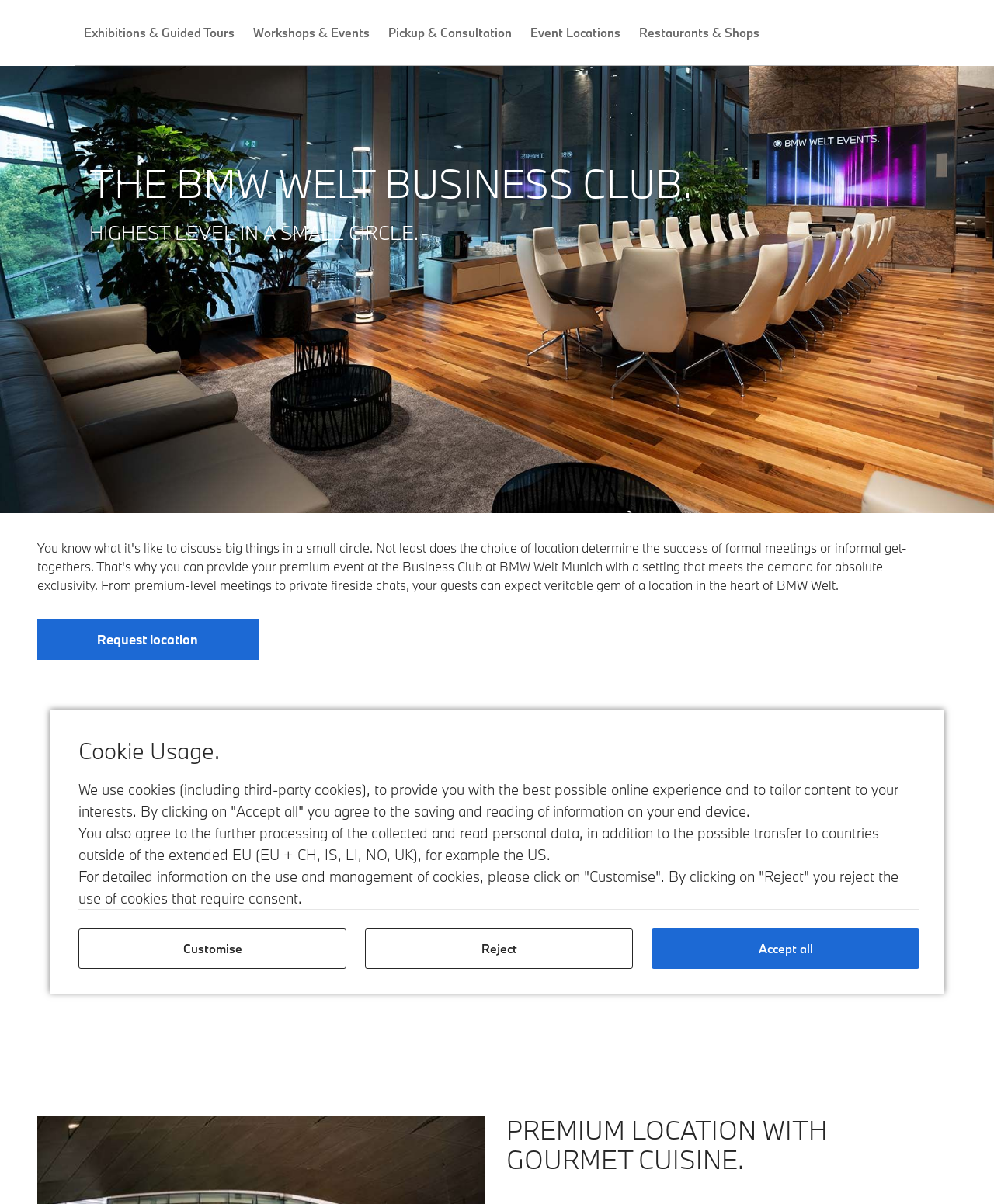Please identify and generate the text content of the webpage's main heading.

THE BMW WELT BUSINESS CLUB.